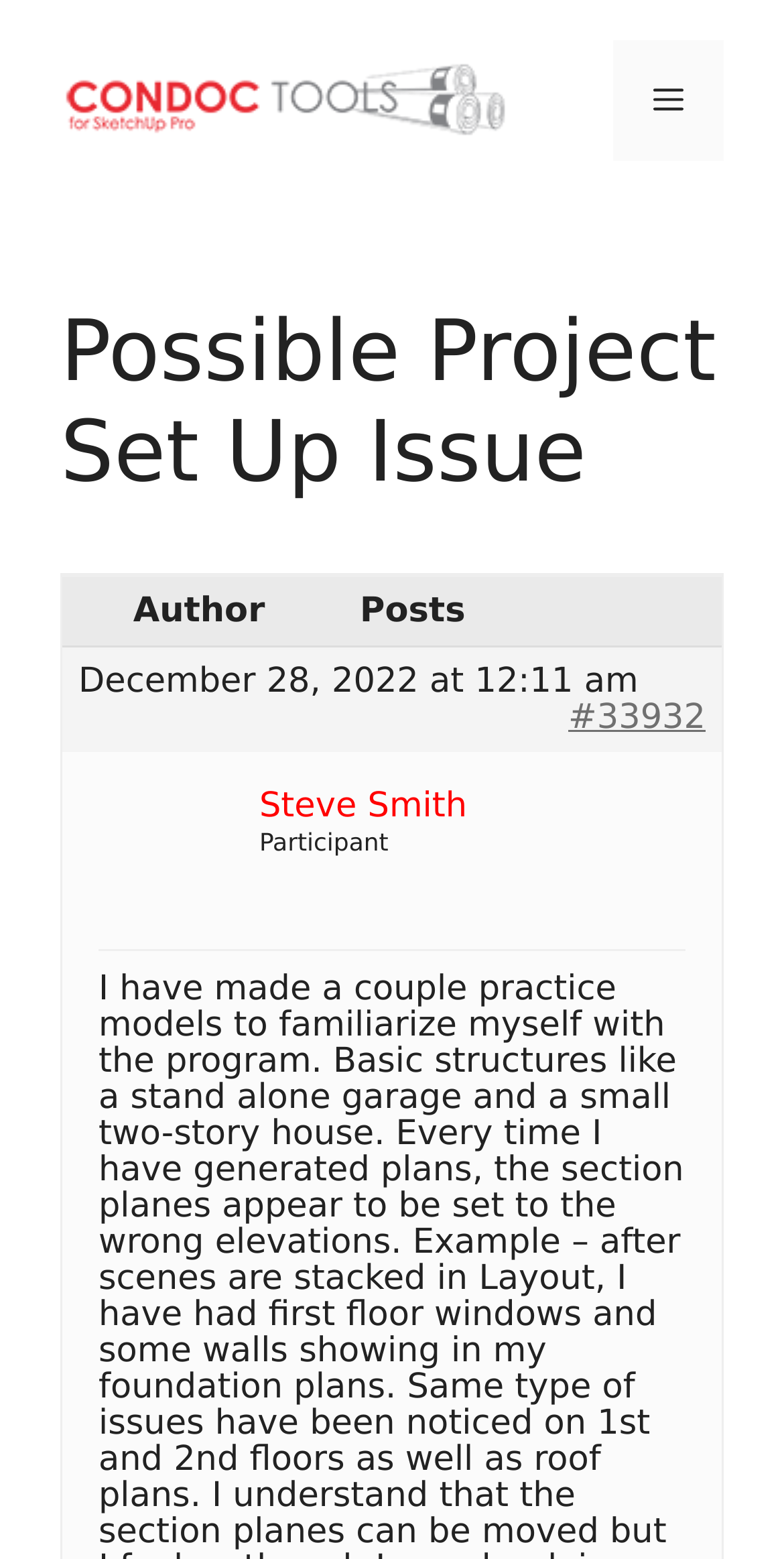Who is the author of the article?
Examine the image closely and answer the question with as much detail as possible.

I found the author's name by looking at the link element with the text 'Steve Smith' which is a child of the 'Content' element and is located below the heading element with the text 'Possible Project Set Up Issue'.